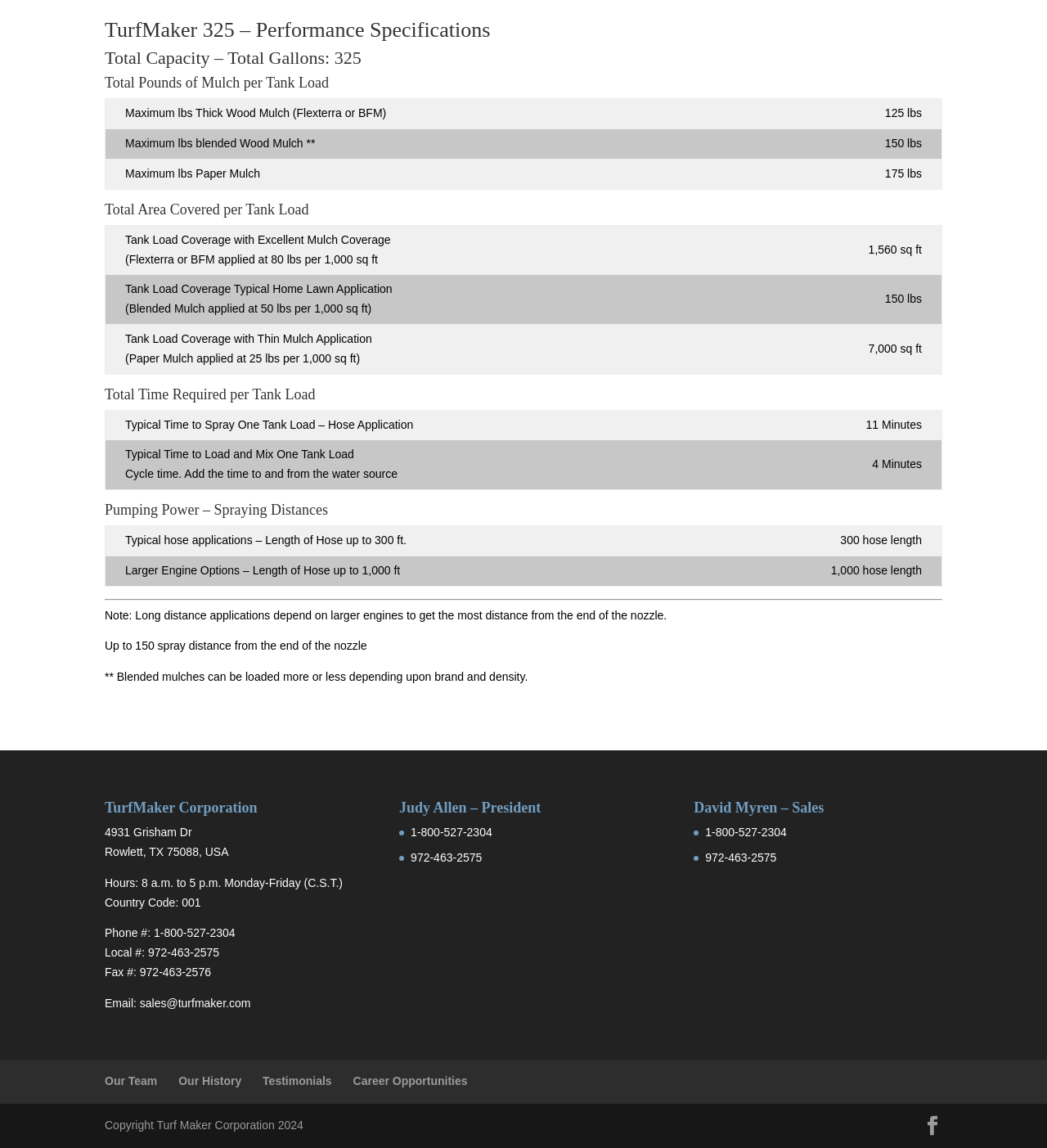Find the bounding box coordinates of the clickable element required to execute the following instruction: "View testimonials". Provide the coordinates as four float numbers between 0 and 1, i.e., [left, top, right, bottom].

[0.251, 0.936, 0.317, 0.947]